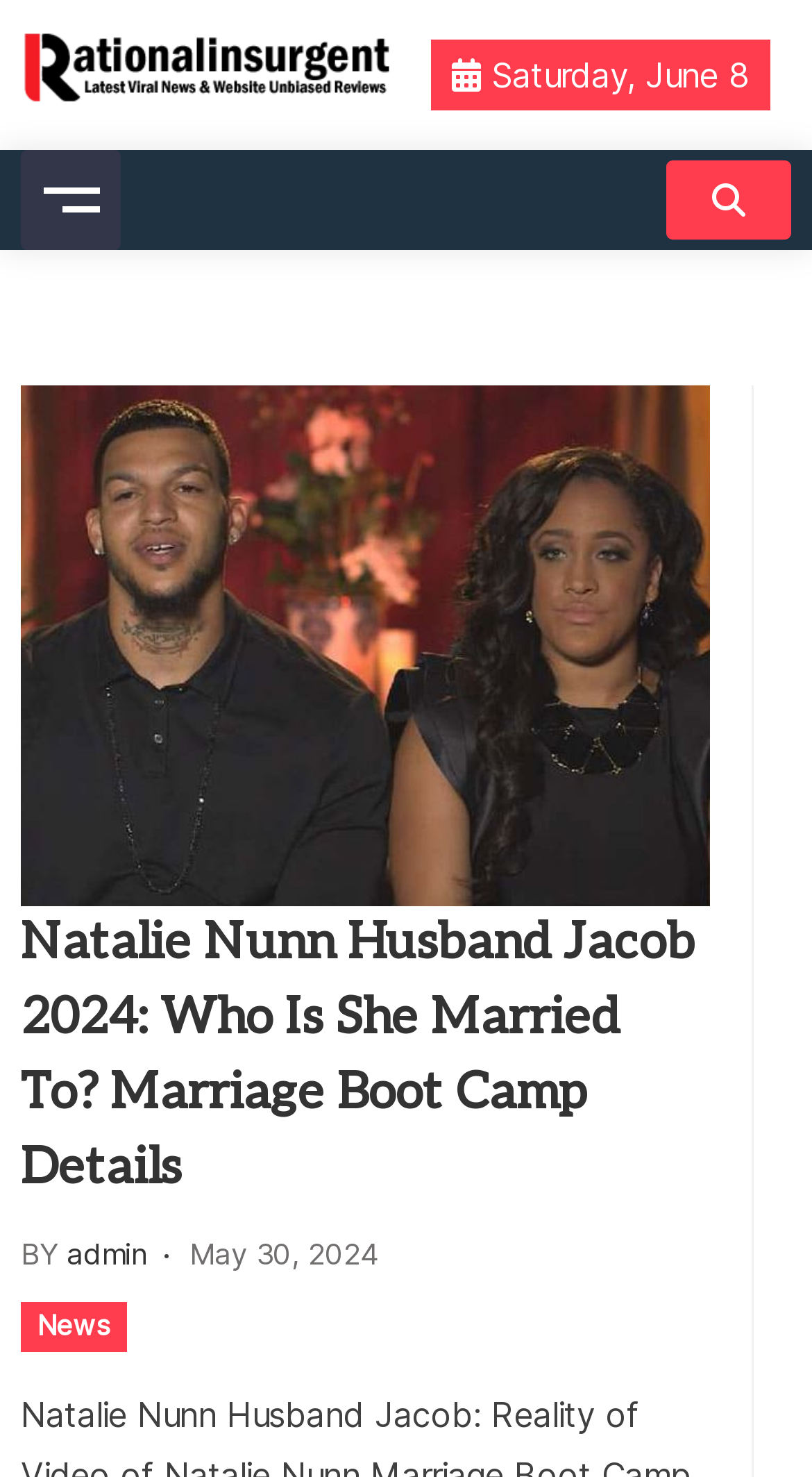Based on what you see in the screenshot, provide a thorough answer to this question: What is the date of the latest article?

I found the date of the latest article by looking at the time element with the text 'May 30, 2024' which is located below the article title 'Natalie Nunn Husband Jacob 2024: Who Is She Married To? Marriage Boot Camp Details'.